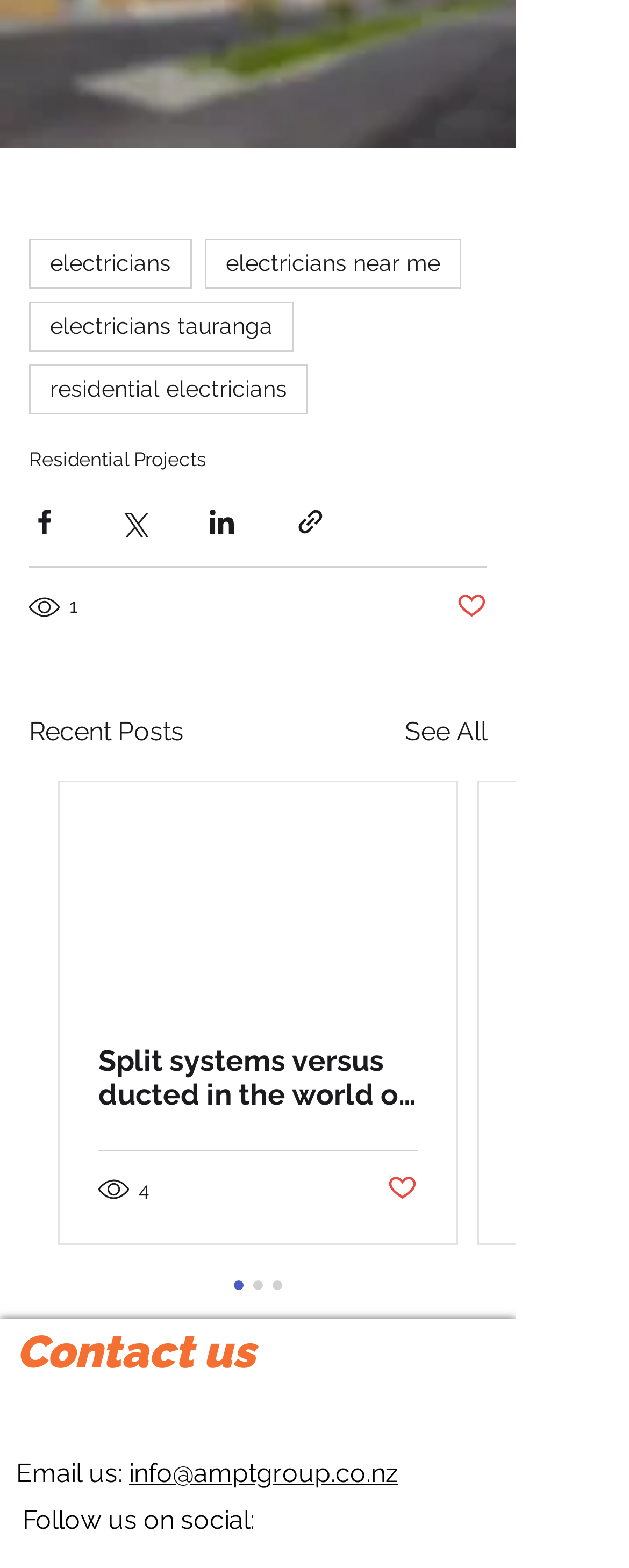How can users contact the company?
Please answer the question with as much detail as possible using the screenshot.

The webpage provides a phone number '0508 0222 678' and an email address 'info@amptgroup.co.nz' for users to contact the company.